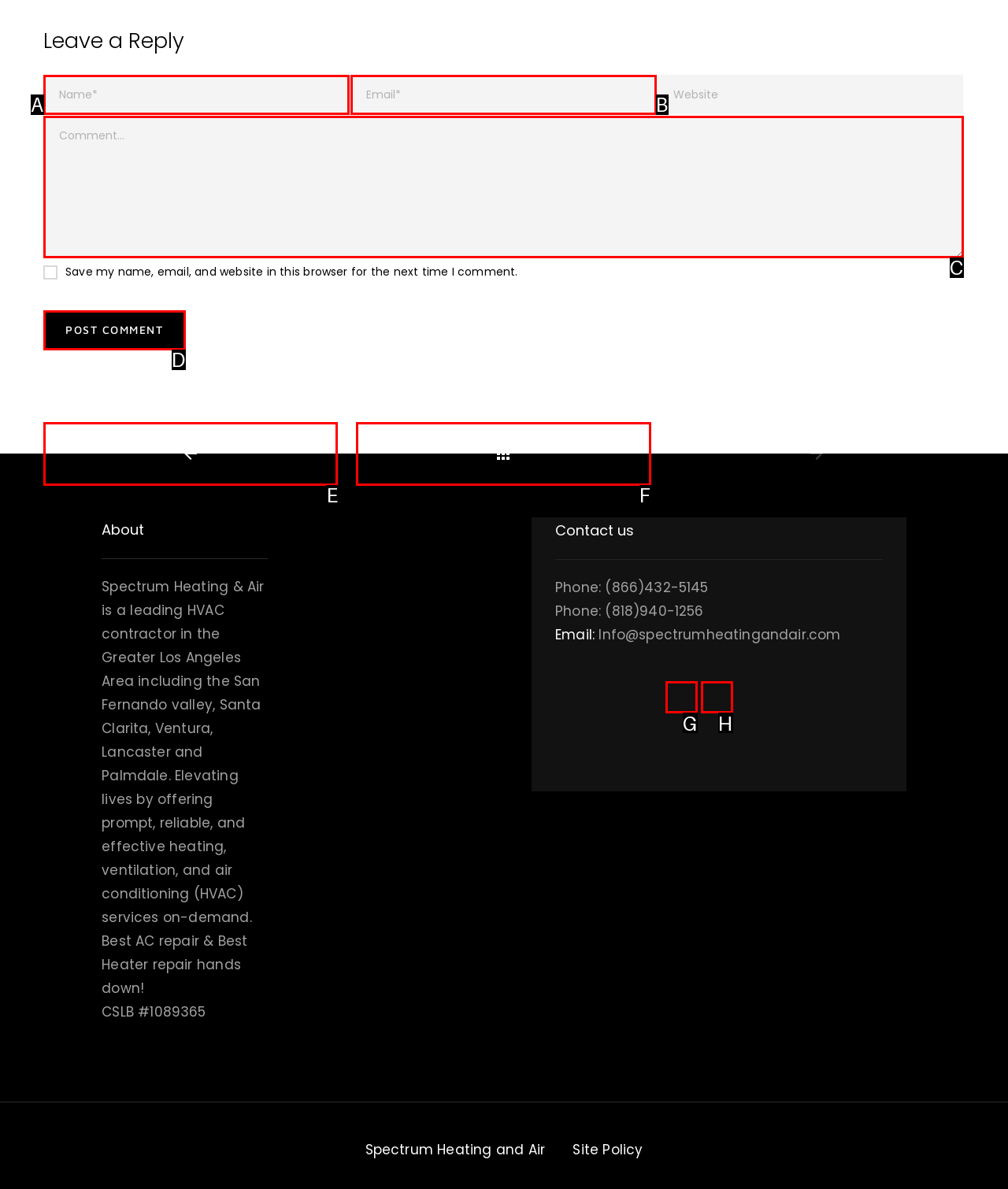Please select the letter of the HTML element that fits the description: Back. Answer with the option's letter directly.

F